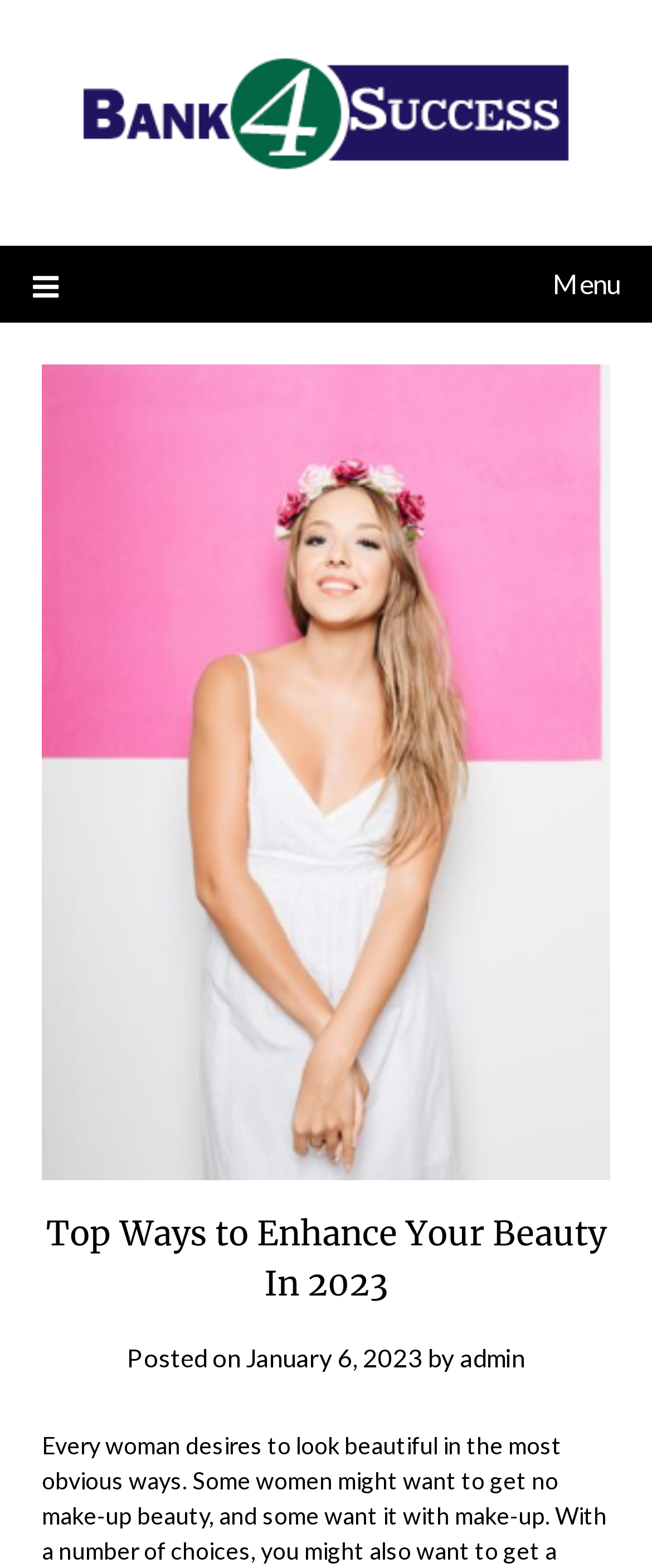Look at the image and give a detailed response to the following question: What is the date of the latest article?

I found the date of the latest article by looking at the header section of the webpage, where it says 'Posted on' followed by the date 'January 6, 2023'.